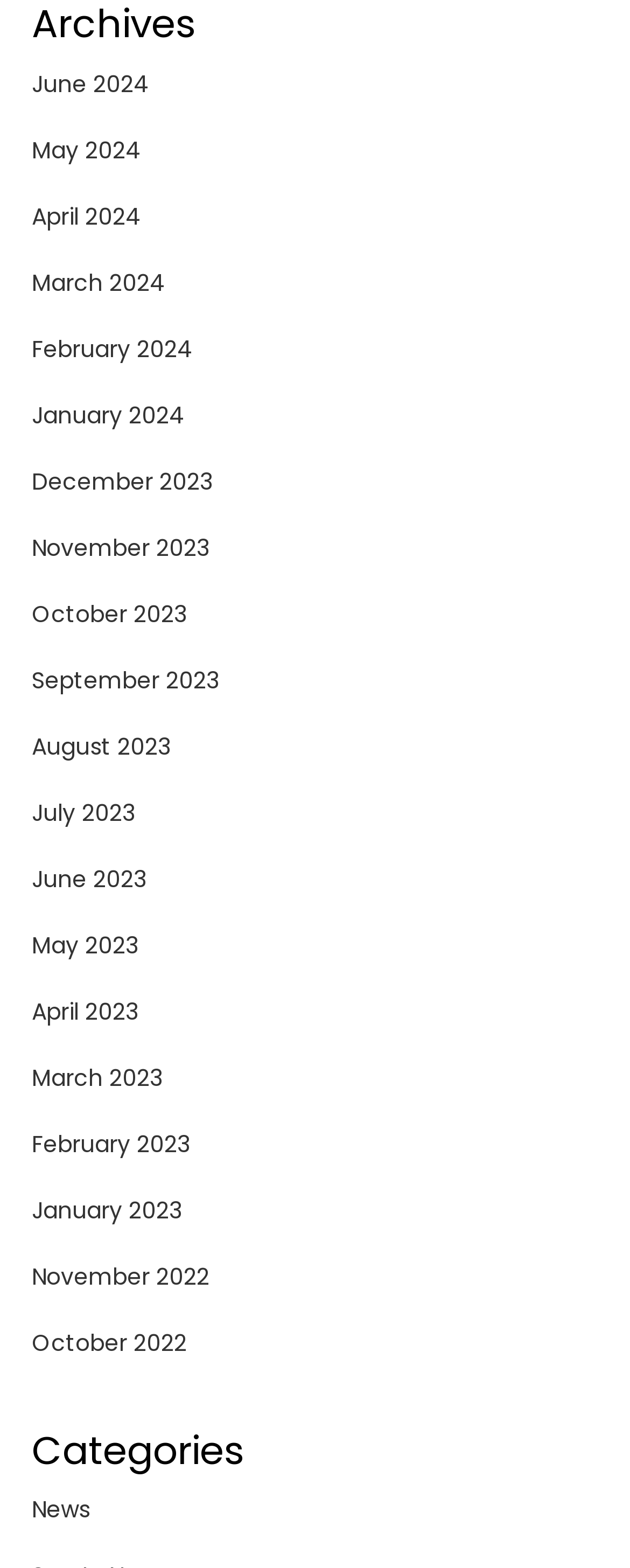Are the months listed in chronological order?
Please provide a comprehensive answer based on the information in the image.

I compared the y1 coordinate values of the link elements with month names and found that they are not in chronological order, as 'June 2024' has a smaller y1 value than 'May 2024', indicating they are not in chronological order.